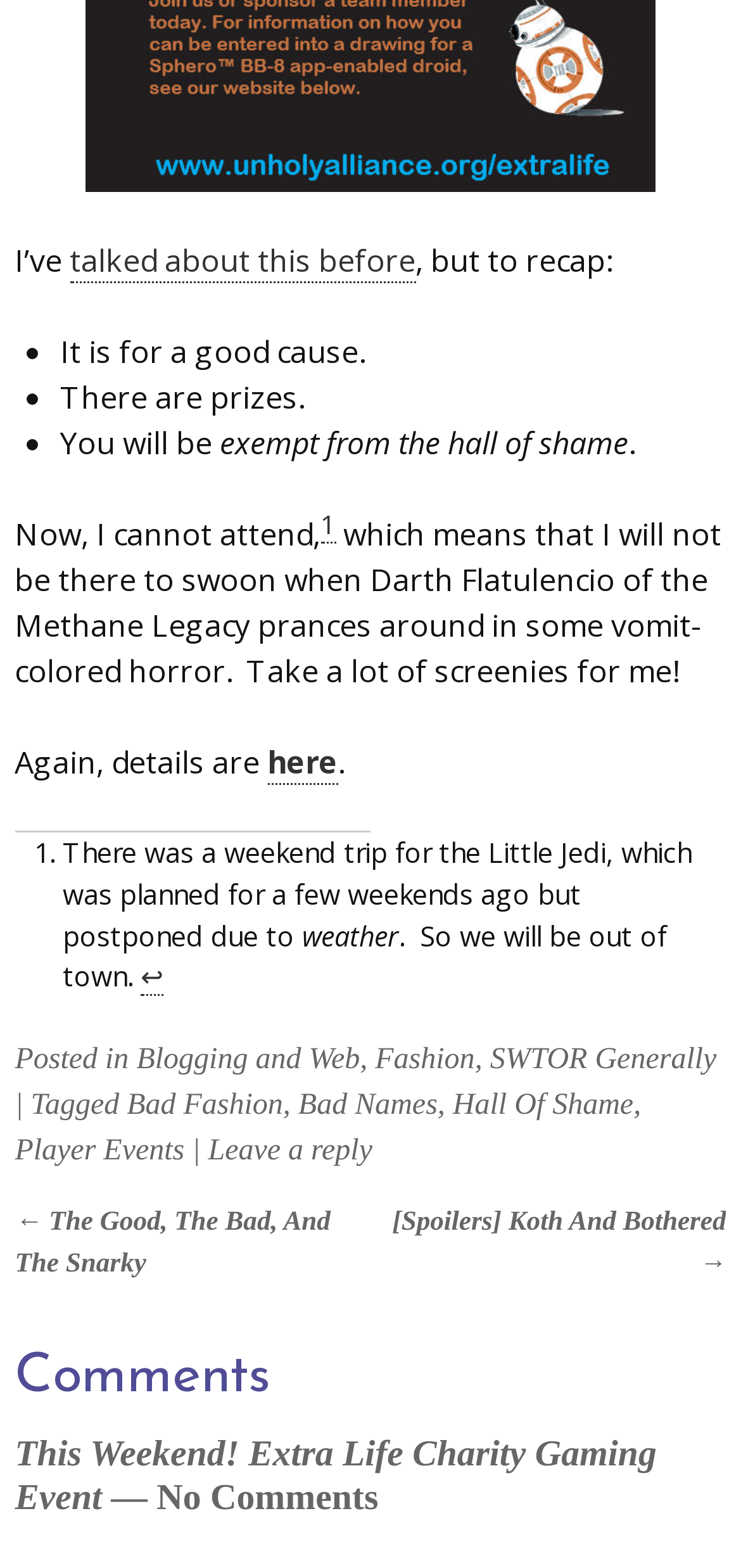Answer the question in one word or a short phrase:
How many links are there in the post?

7